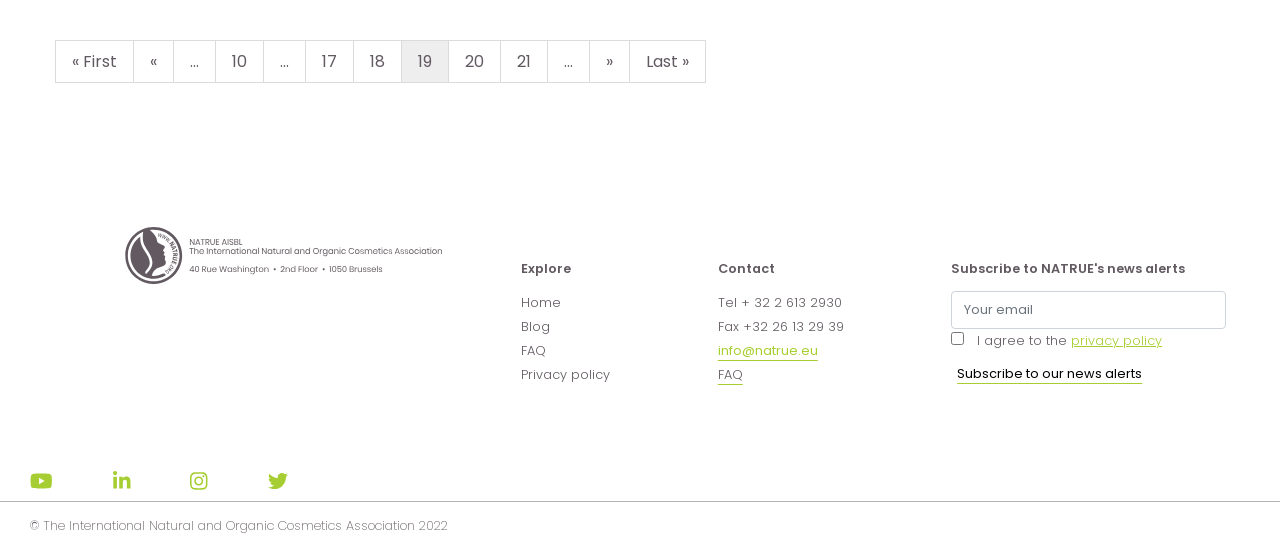Respond to the question with just a single word or phrase: 
What is the contact information provided?

Phone, fax, and email